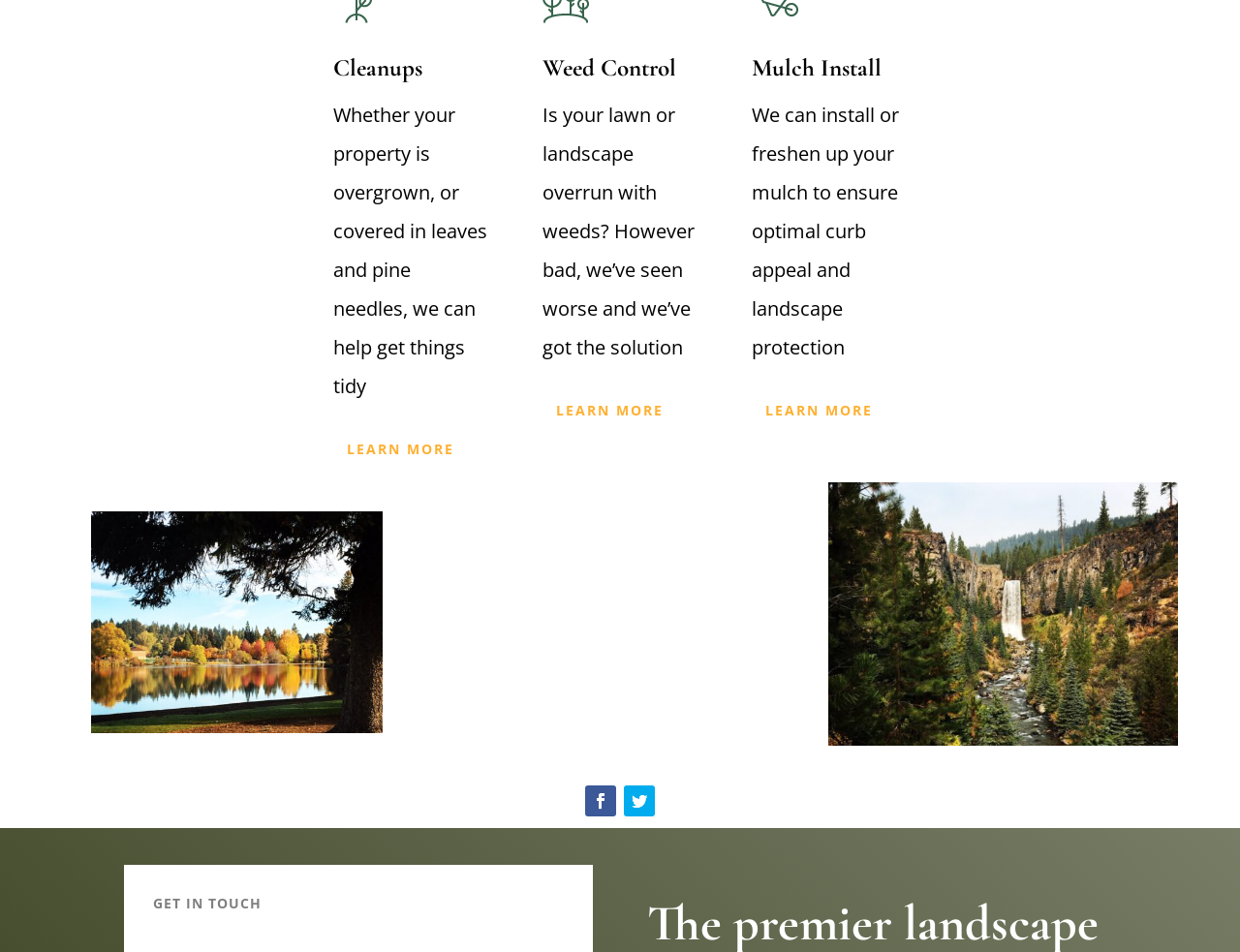What is the purpose of mulch installation?
Answer briefly with a single word or phrase based on the image.

Curb appeal and landscape protection